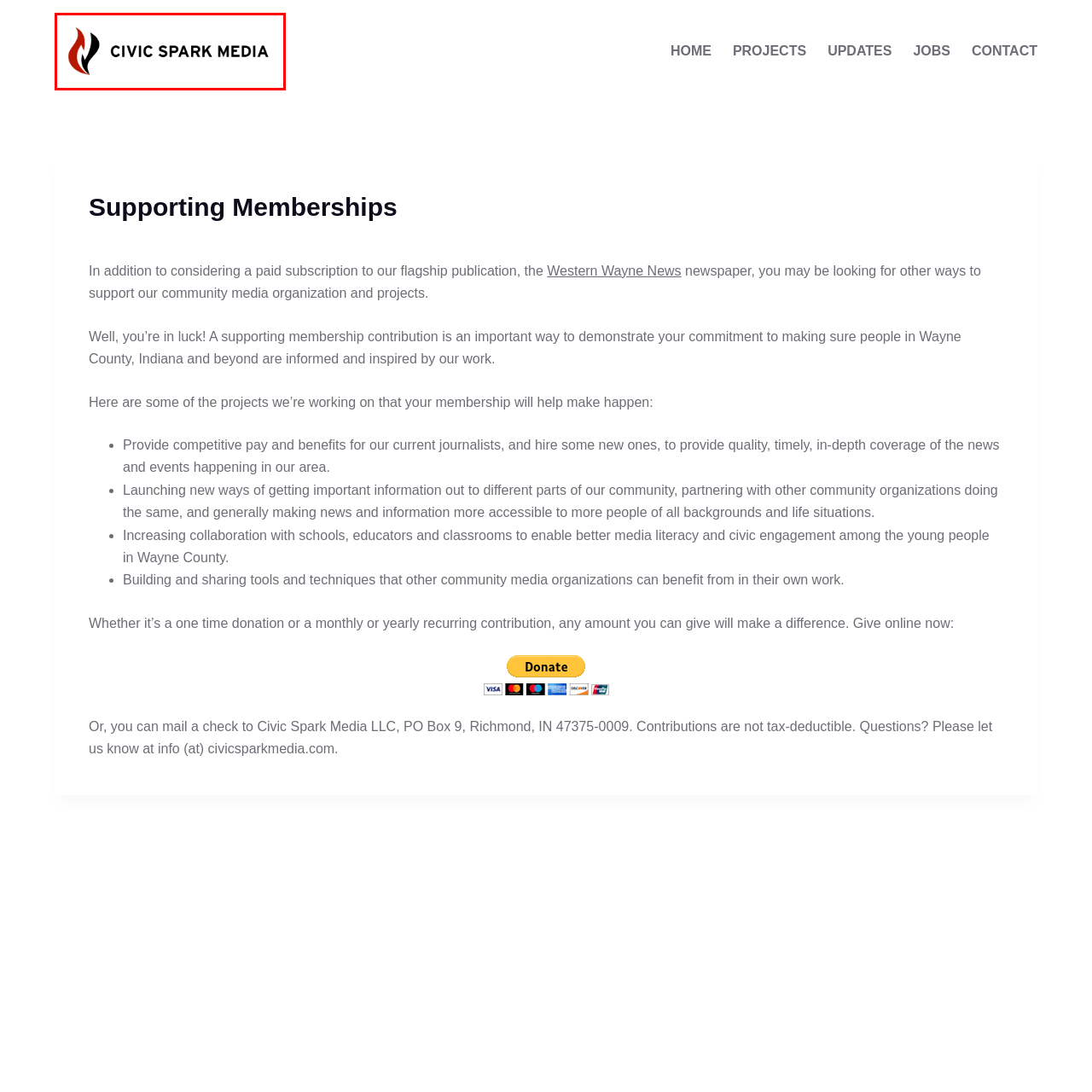Take a close look at the image outlined in red and answer the ensuing question with a single word or phrase:
What is the focus of Civic Spark Media?

Civic engagement and media literacy